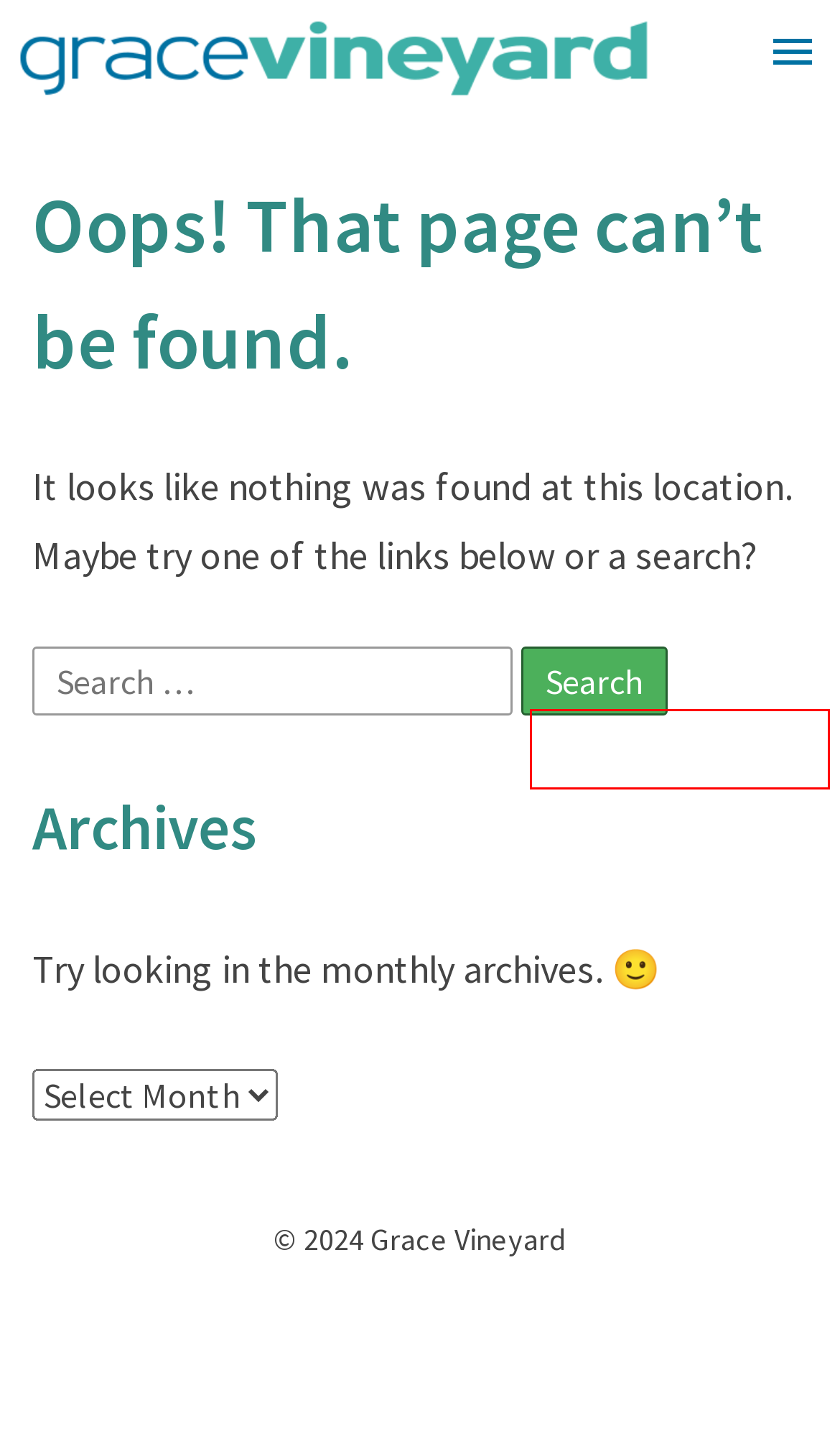With the provided screenshot showing a webpage and a red bounding box, determine which webpage description best fits the new page that appears after clicking the element inside the red box. Here are the options:
A. Church in Oceanside: Grace Vineyard Christian Fellowship
B. News - Grace Vineyard
C. Missions - Grace Vineyard
D. Generation Grace (High School & Jr High) - Grace Vineyard
E. About - Grace Vineyard
F. Online Giving - Grace Vineyard
G. graceonline - Grace Vineyard
H. Grace Talks - Grace Vineyard

F